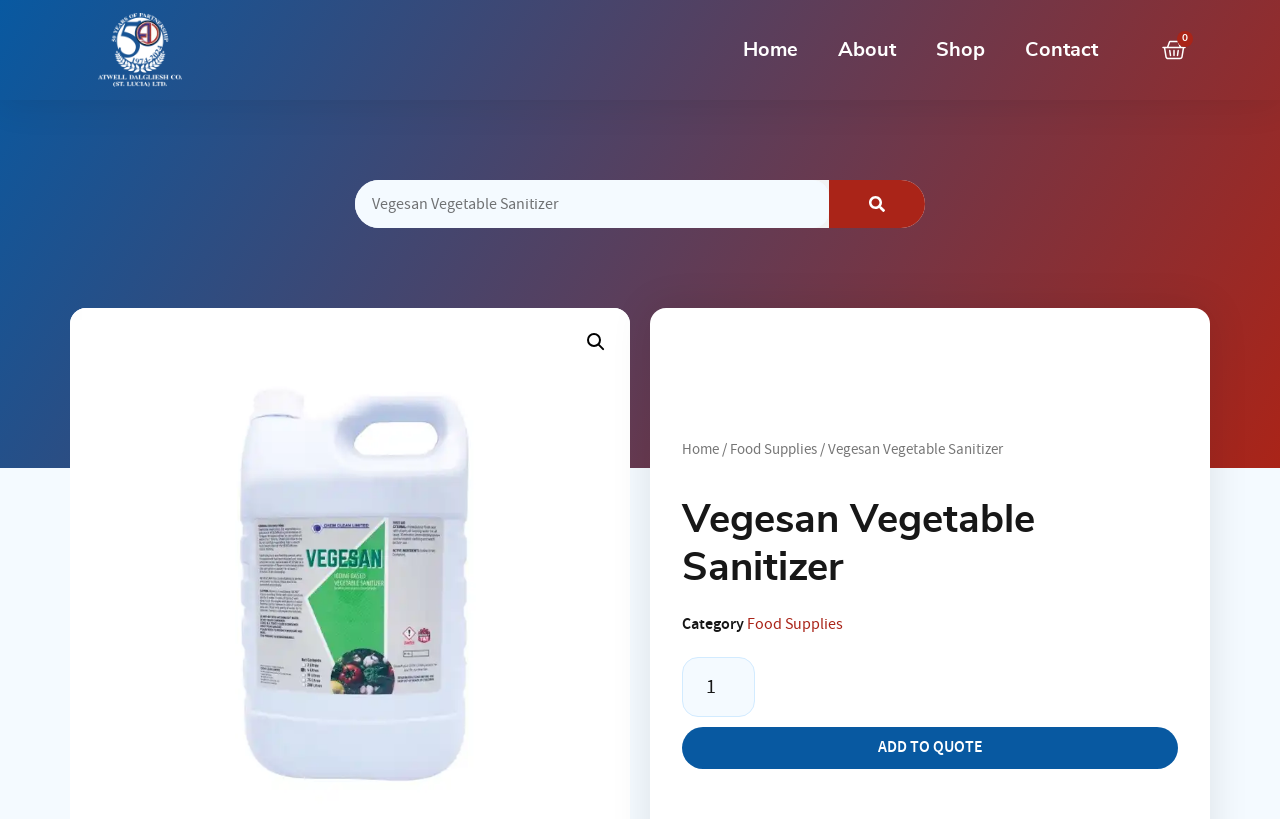Specify the bounding box coordinates of the area to click in order to execute this command: 'Go to the Home page'. The coordinates should consist of four float numbers ranging from 0 to 1, and should be formatted as [left, top, right, bottom].

[0.565, 0.031, 0.639, 0.092]